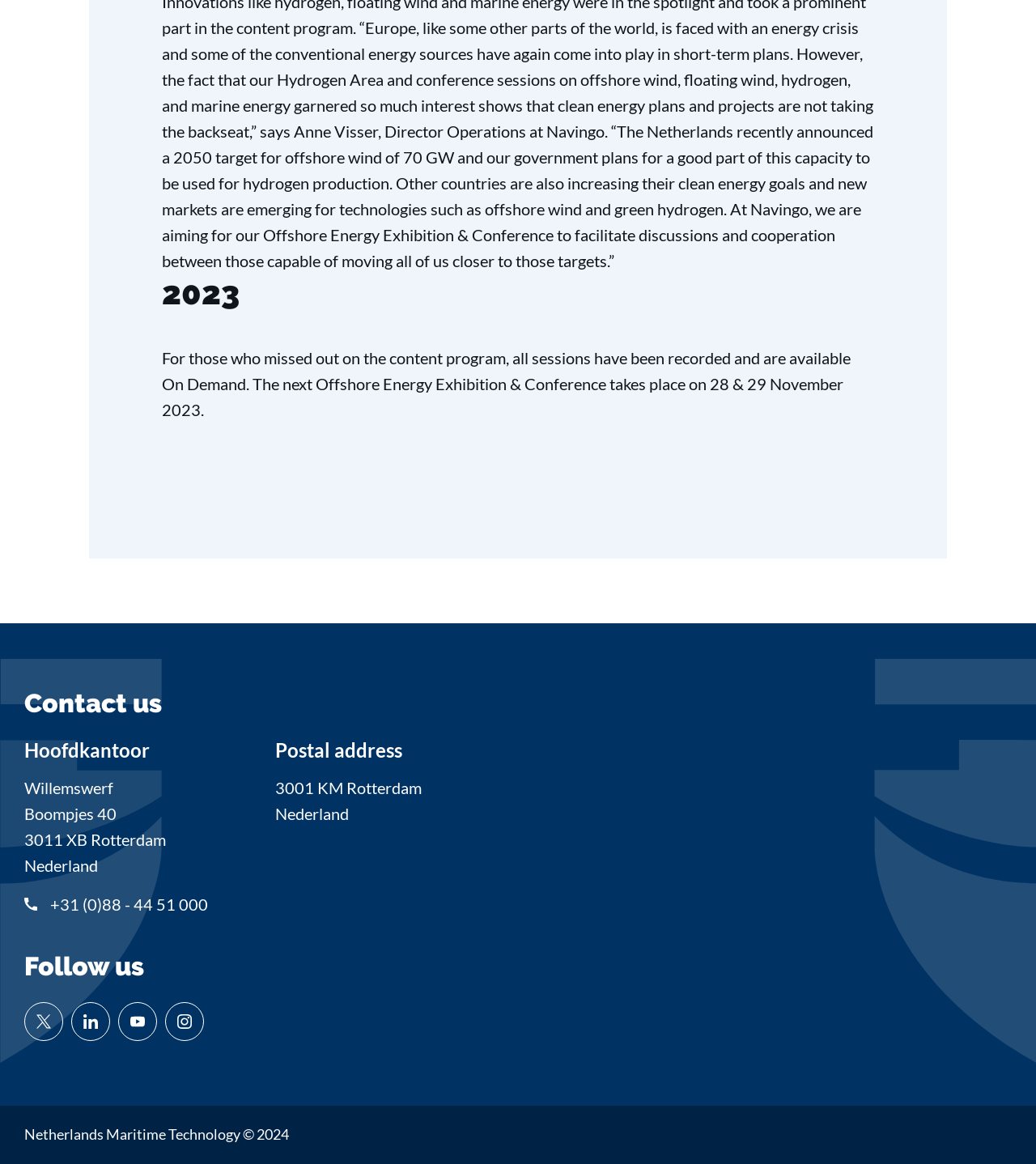Based on the image, please elaborate on the answer to the following question:
What is the next Offshore Energy Exhibition & Conference date?

The answer can be found in the StaticText element with the text 'For those who missed out on the content program, all sessions have been recorded and are available On Demand. The next Offshore Energy Exhibition & Conference takes place on 28 & 29 November 2023.' which is a child of the Root Element.